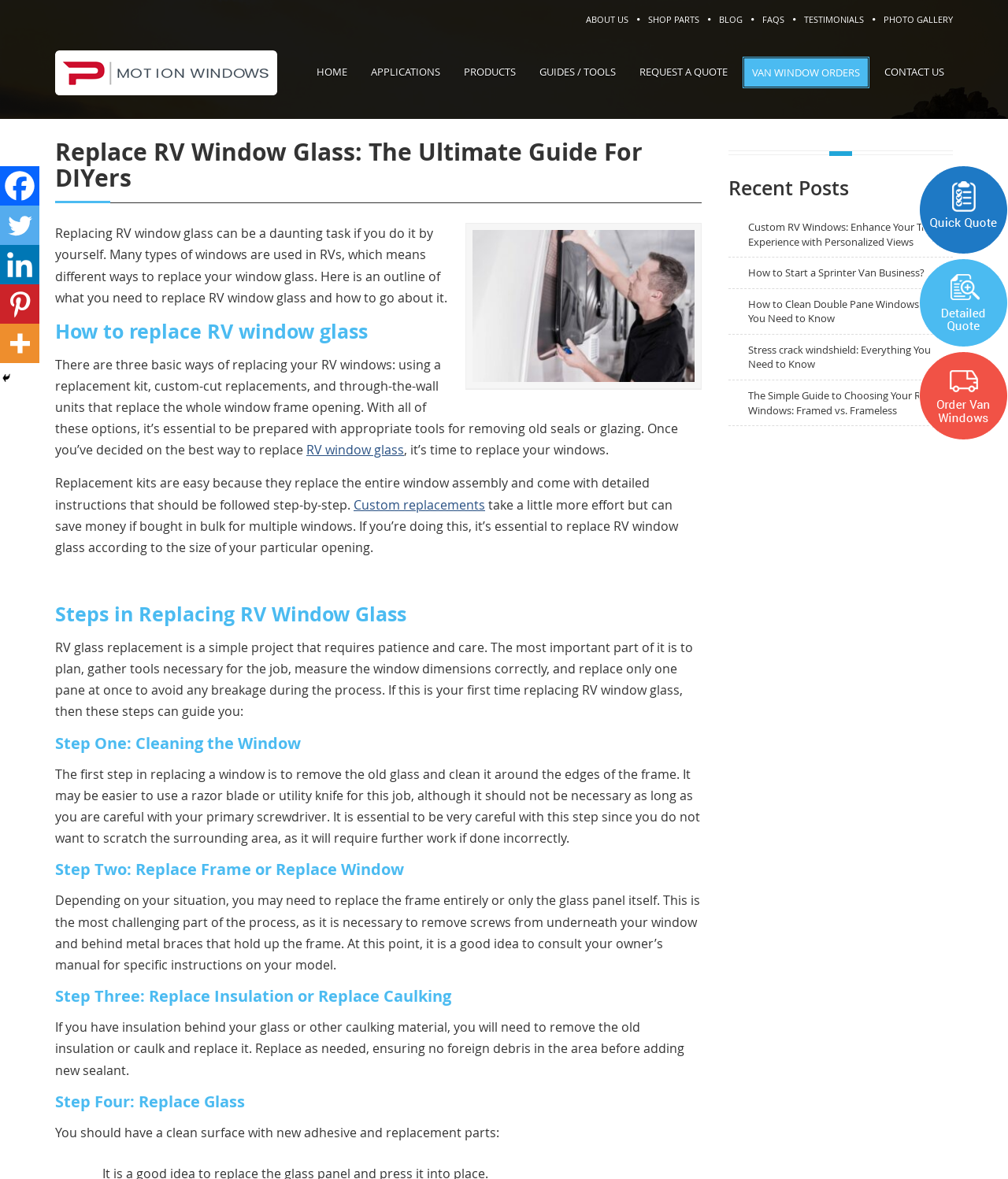Please reply with a single word or brief phrase to the question: 
Can you replace RV window glass by yourself?

Yes